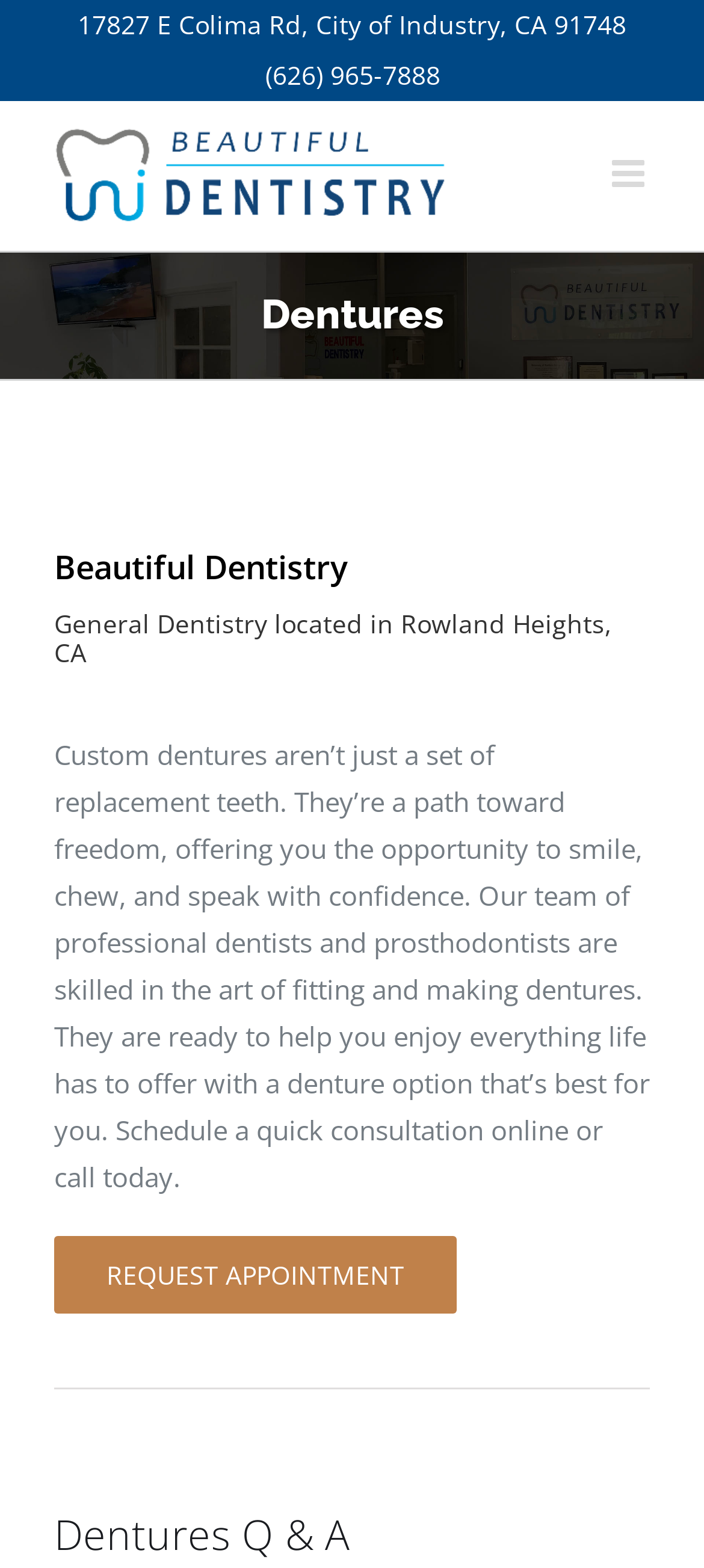Identify the bounding box for the UI element that is described as follows: "(626) 965-7888".

[0.344, 0.033, 0.659, 0.063]